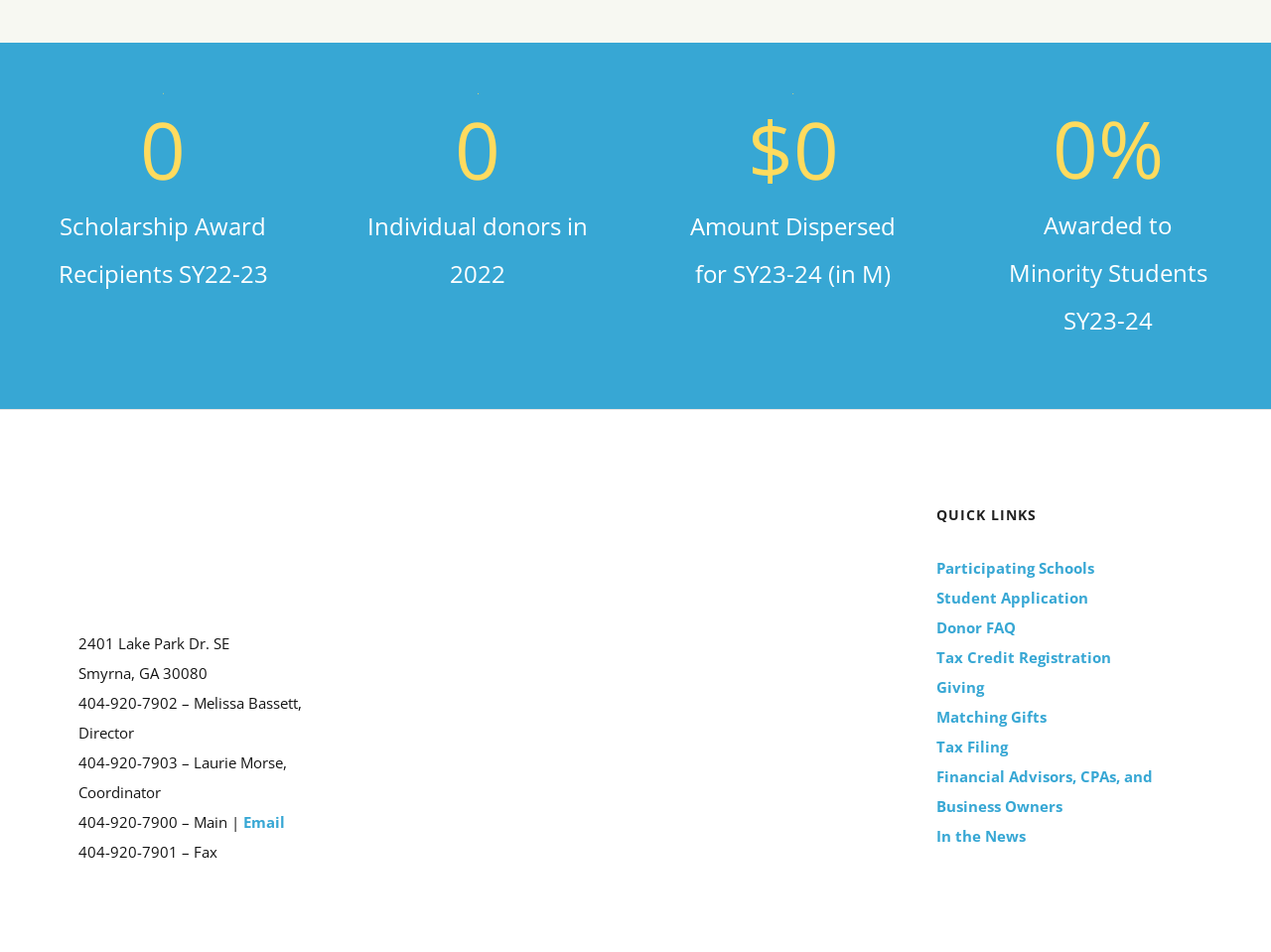What is the amount dispersed for SY23-24?
Answer the question with a detailed and thorough explanation.

Although the webpage provides a static text element with the label 'Amount Dispersed for SY23-24 (in M)', it does not provide the exact amount. Therefore, I cannot determine the answer.